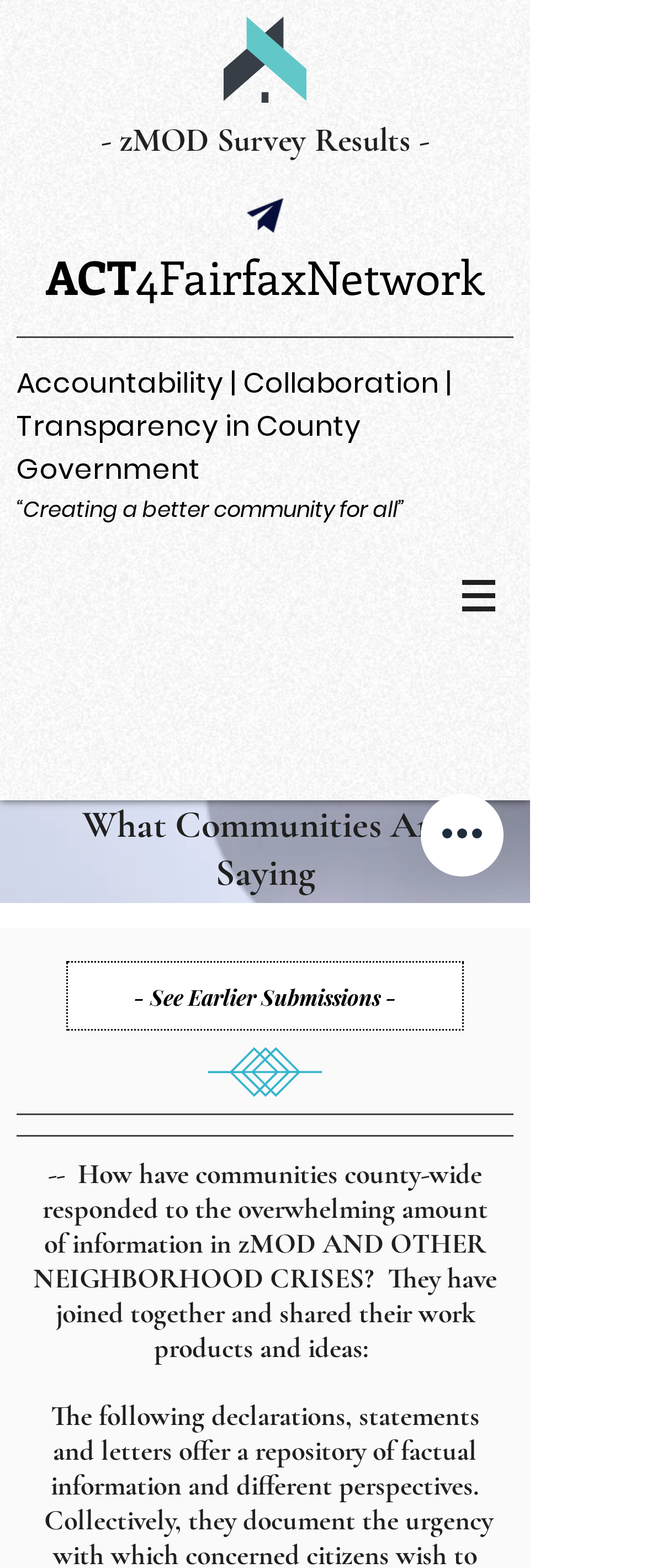What is the name of the survey results?
Provide a well-explained and detailed answer to the question.

The name of the survey results can be found in the link element with the text '- zMOD Survey Results -' which is located at the top of the webpage.